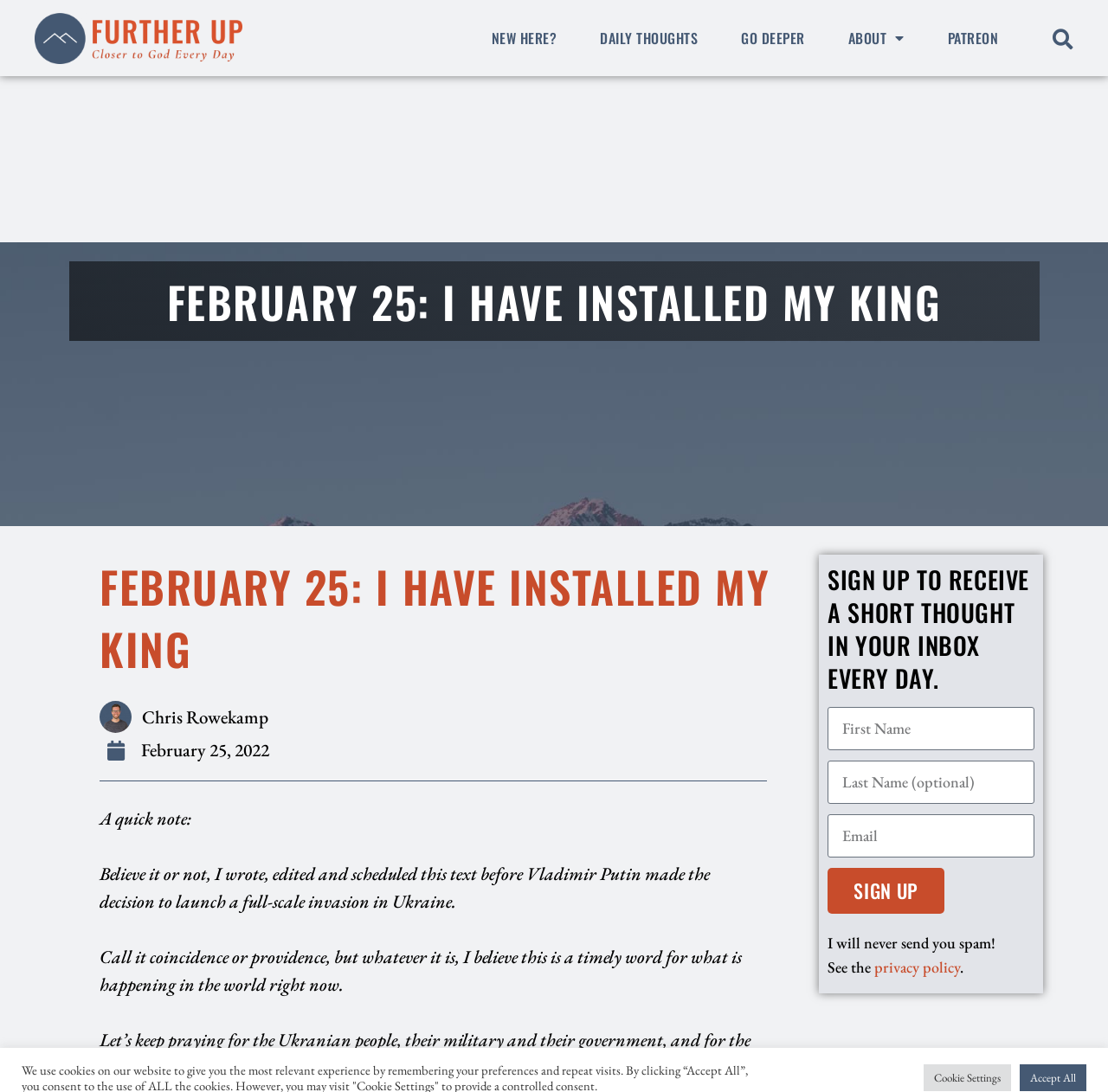Can you find the bounding box coordinates for the element to click on to achieve the instruction: "Search for something"?

[0.919, 0.02, 1.0, 0.05]